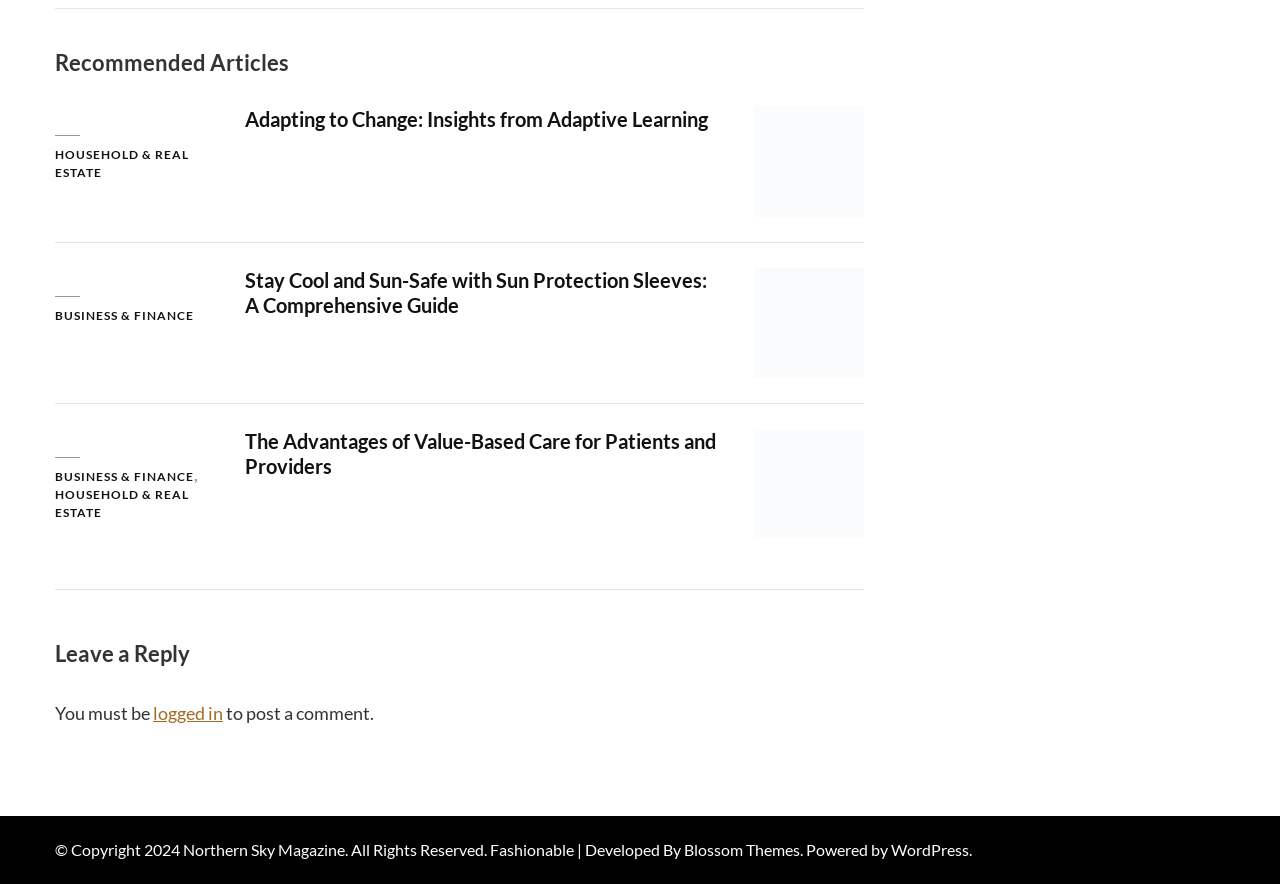What is the name of the magazine?
Answer with a single word or short phrase according to what you see in the image.

Northern Sky Magazine